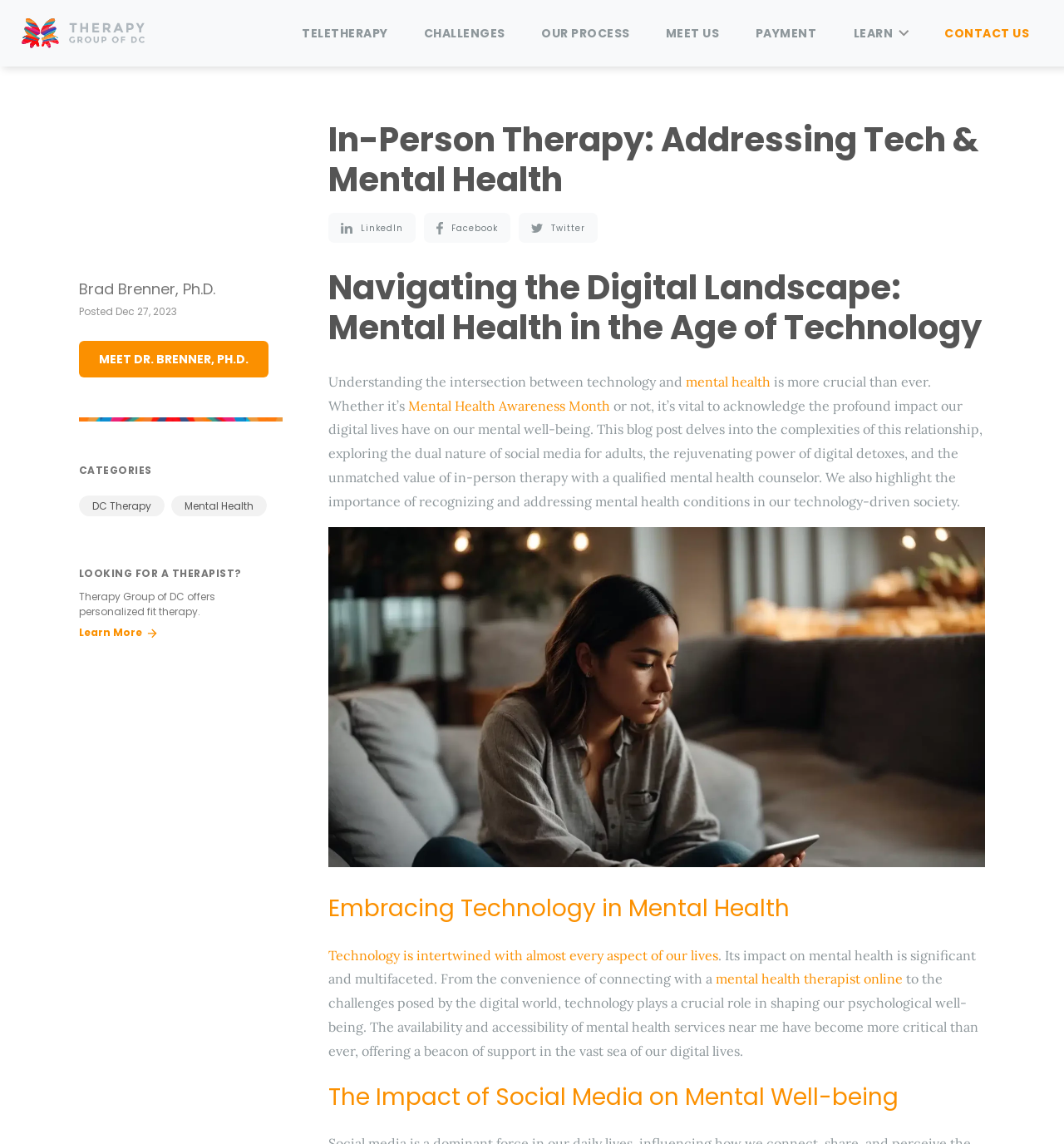What is the purpose of the Therapy Group of DC?
Please answer using one word or phrase, based on the screenshot.

Personalized fit therapy